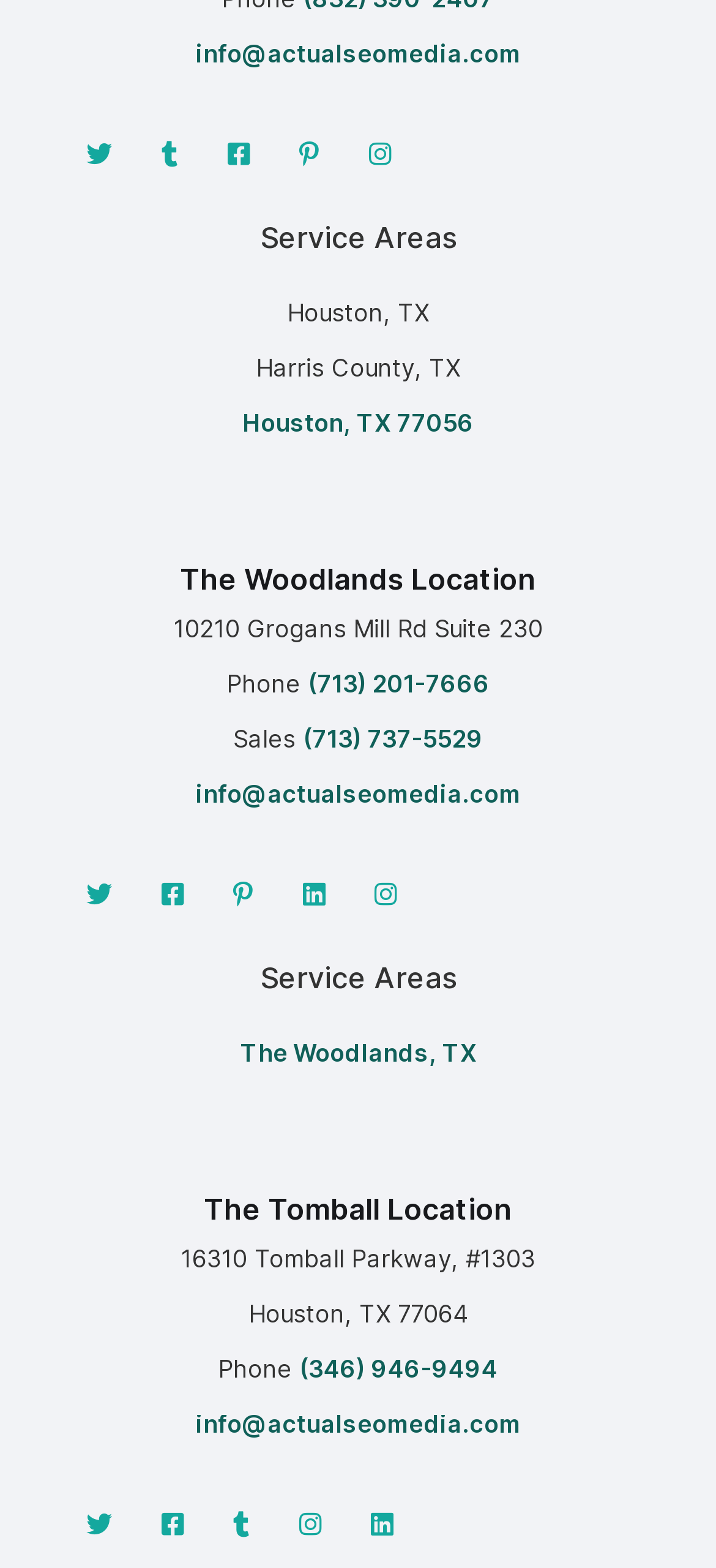Locate the bounding box coordinates of the clickable region necessary to complete the following instruction: "Call our Houston office". Provide the coordinates in the format of four float numbers between 0 and 1, i.e., [left, top, right, bottom].

[0.429, 0.427, 0.683, 0.445]